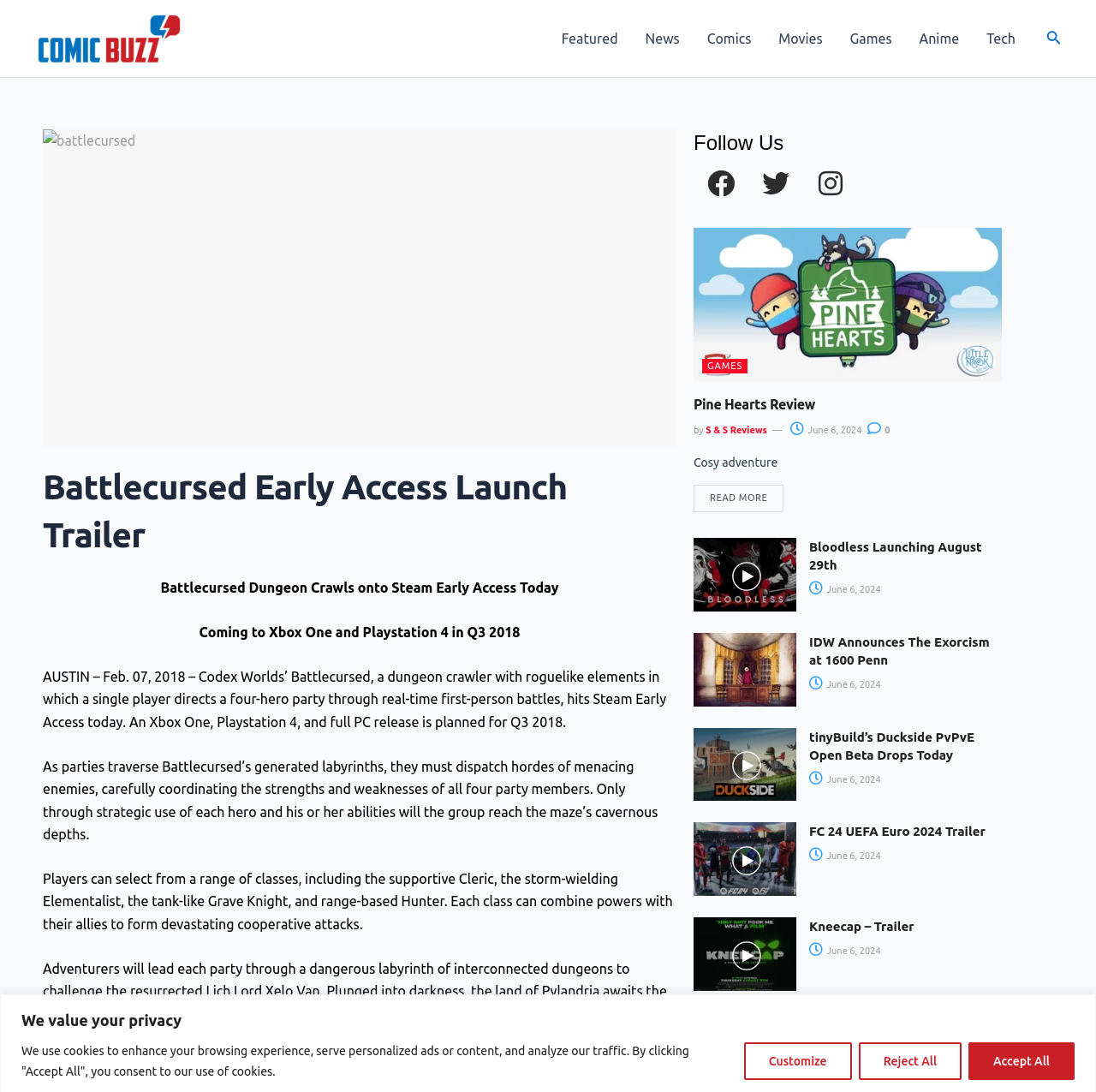Extract the main headline from the webpage and generate its text.

Battlecursed Early Access Launch Trailer